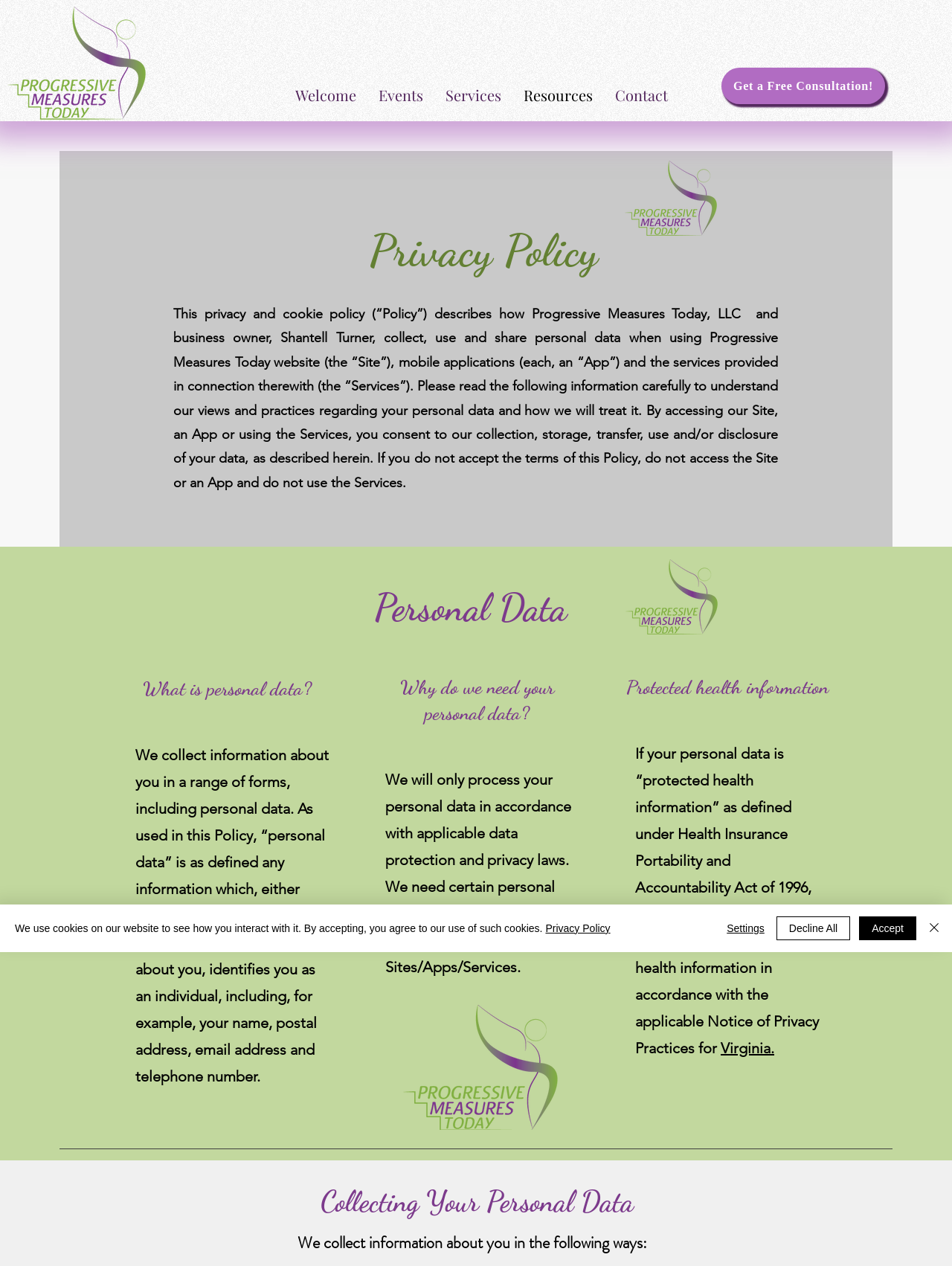Pinpoint the bounding box coordinates of the element you need to click to execute the following instruction: "Click the 'Virginia' link". The bounding box should be represented by four float numbers between 0 and 1, in the format [left, top, right, bottom].

[0.757, 0.821, 0.813, 0.835]